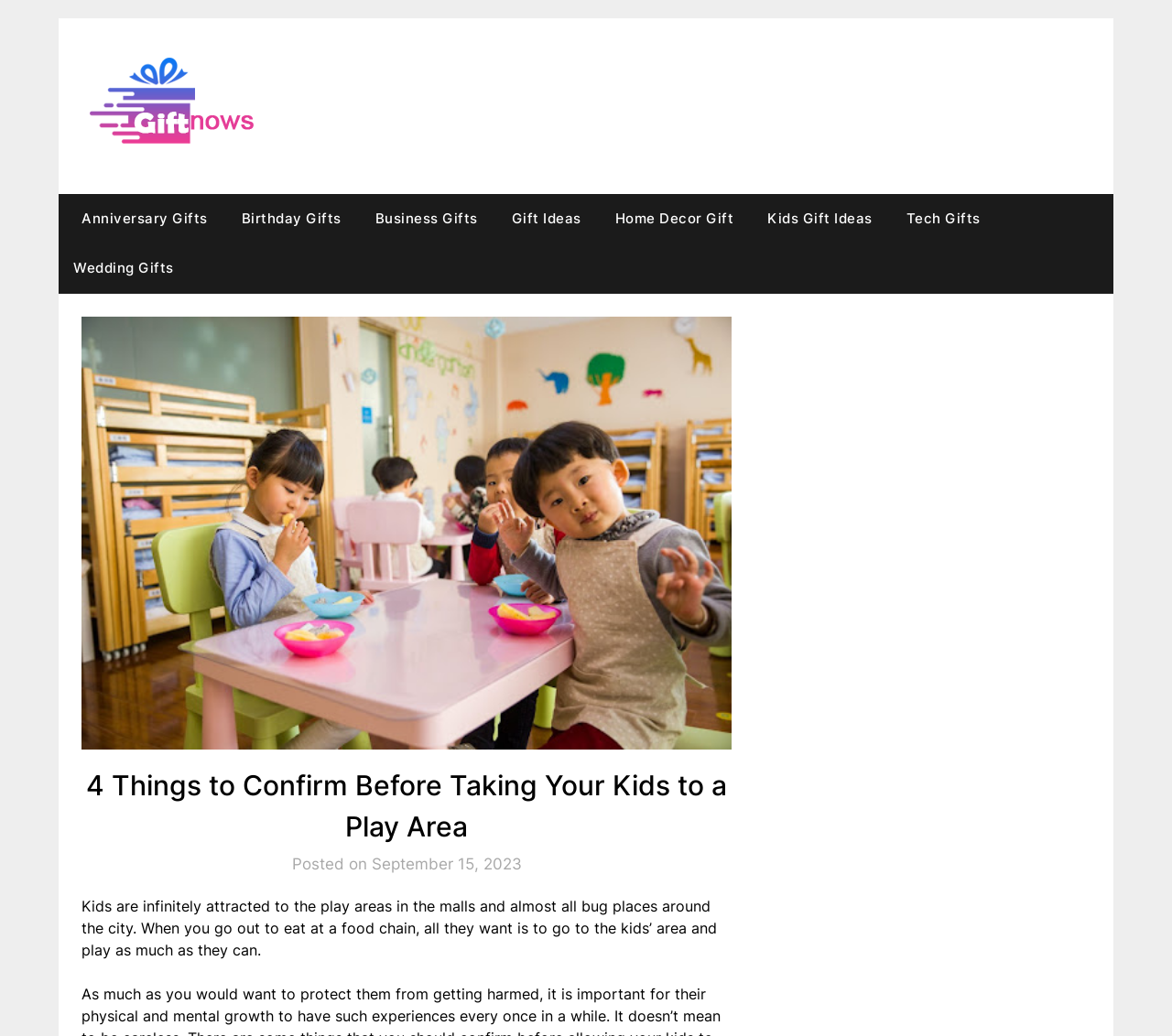Give a concise answer of one word or phrase to the question: 
What type of gifts are mentioned on the webpage?

Various gift types